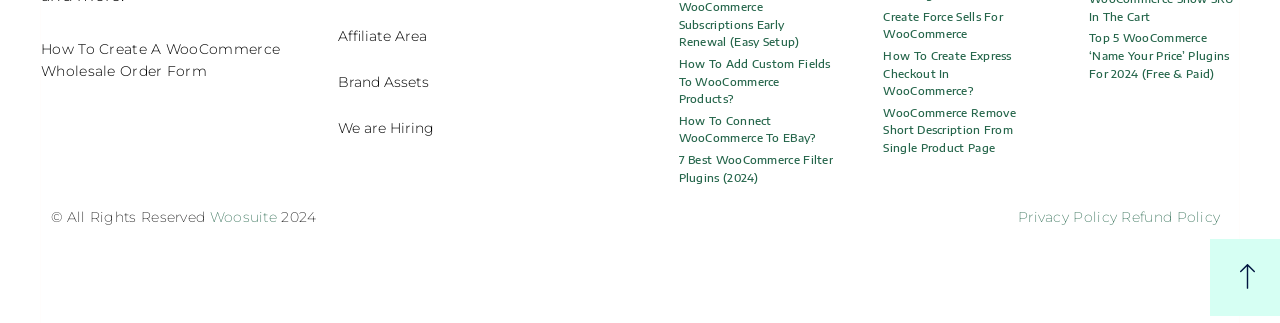What is the last link in the footer section?
Give a one-word or short phrase answer based on the image.

Refund Policy